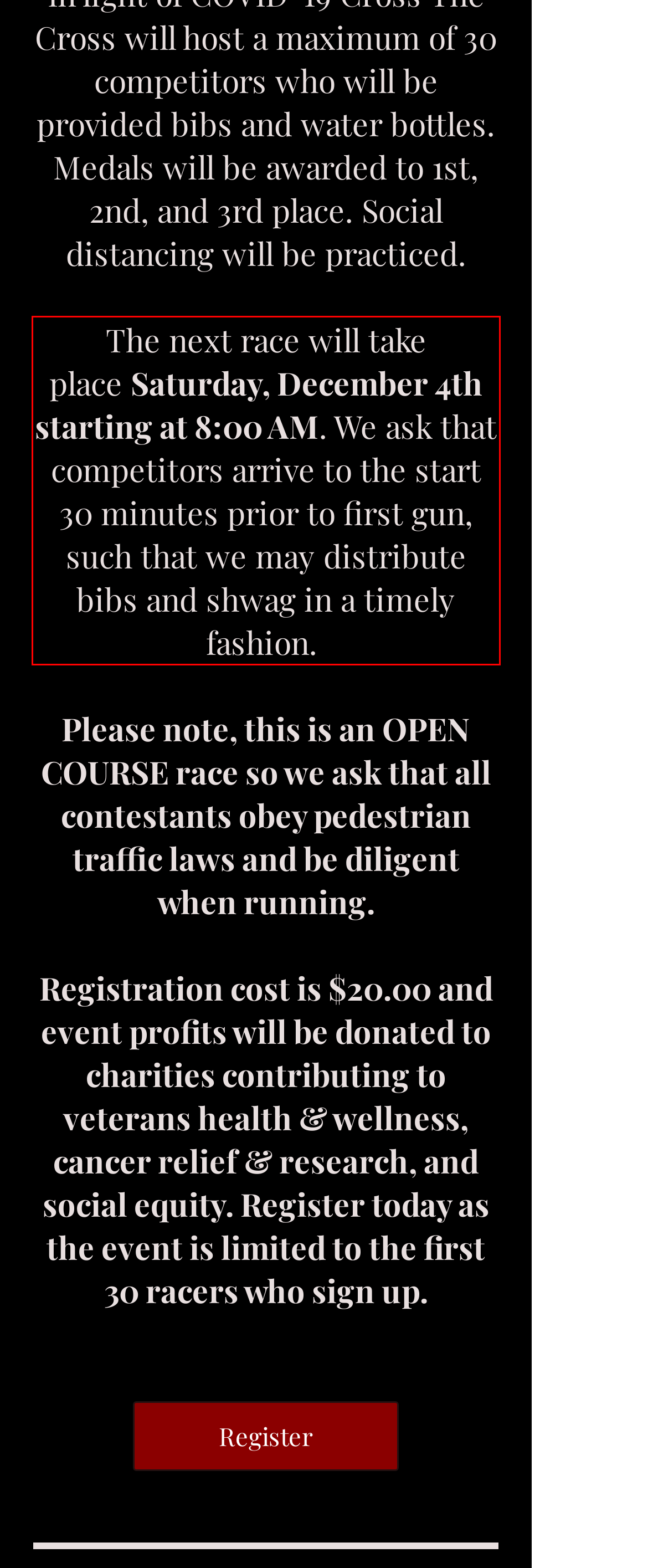Identify the text inside the red bounding box on the provided webpage screenshot by performing OCR.

The next race will take place Saturday, December 4th starting at 8:00 AM. We ask that competitors arrive to the start 30 minutes prior to first gun, such that we may distribute bibs and shwag in a timely fashion.